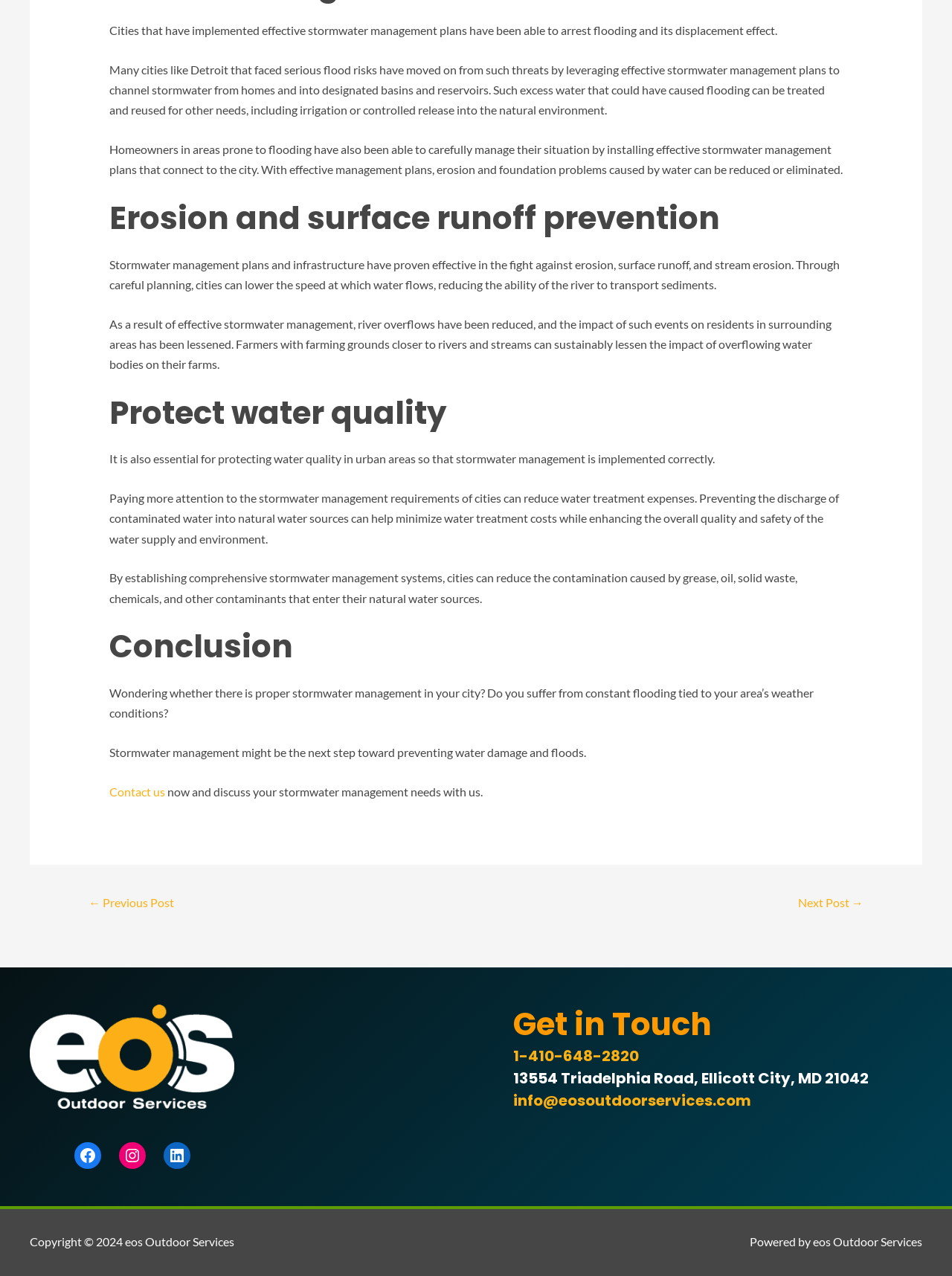What can be reduced or eliminated with effective management plans?
Using the image, elaborate on the answer with as much detail as possible.

According to the webpage, erosion and foundation problems caused by water can be reduced or eliminated with effective management plans.